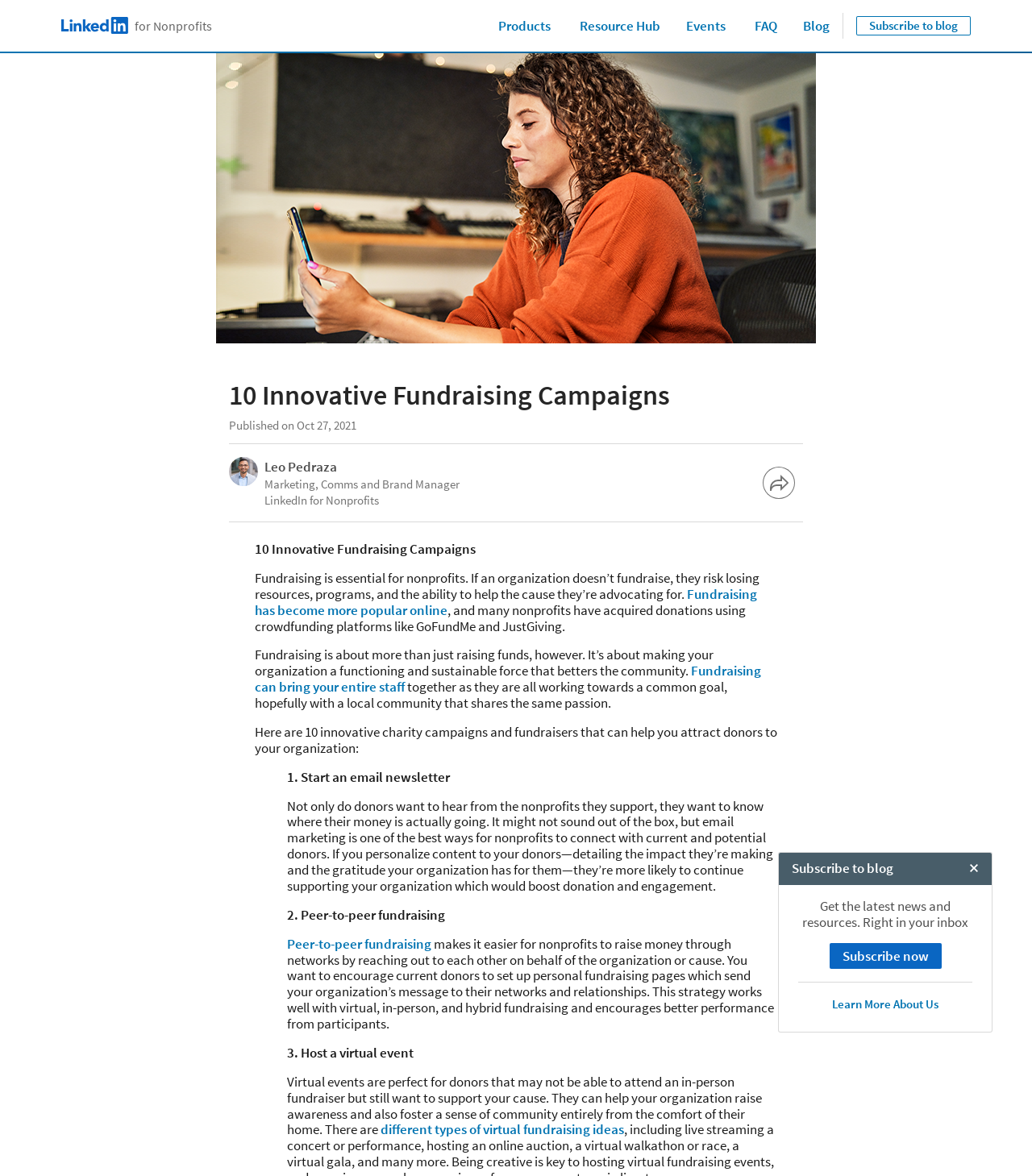Please identify the primary heading on the webpage and return its text.

10 Innovative Fundraising Campaigns